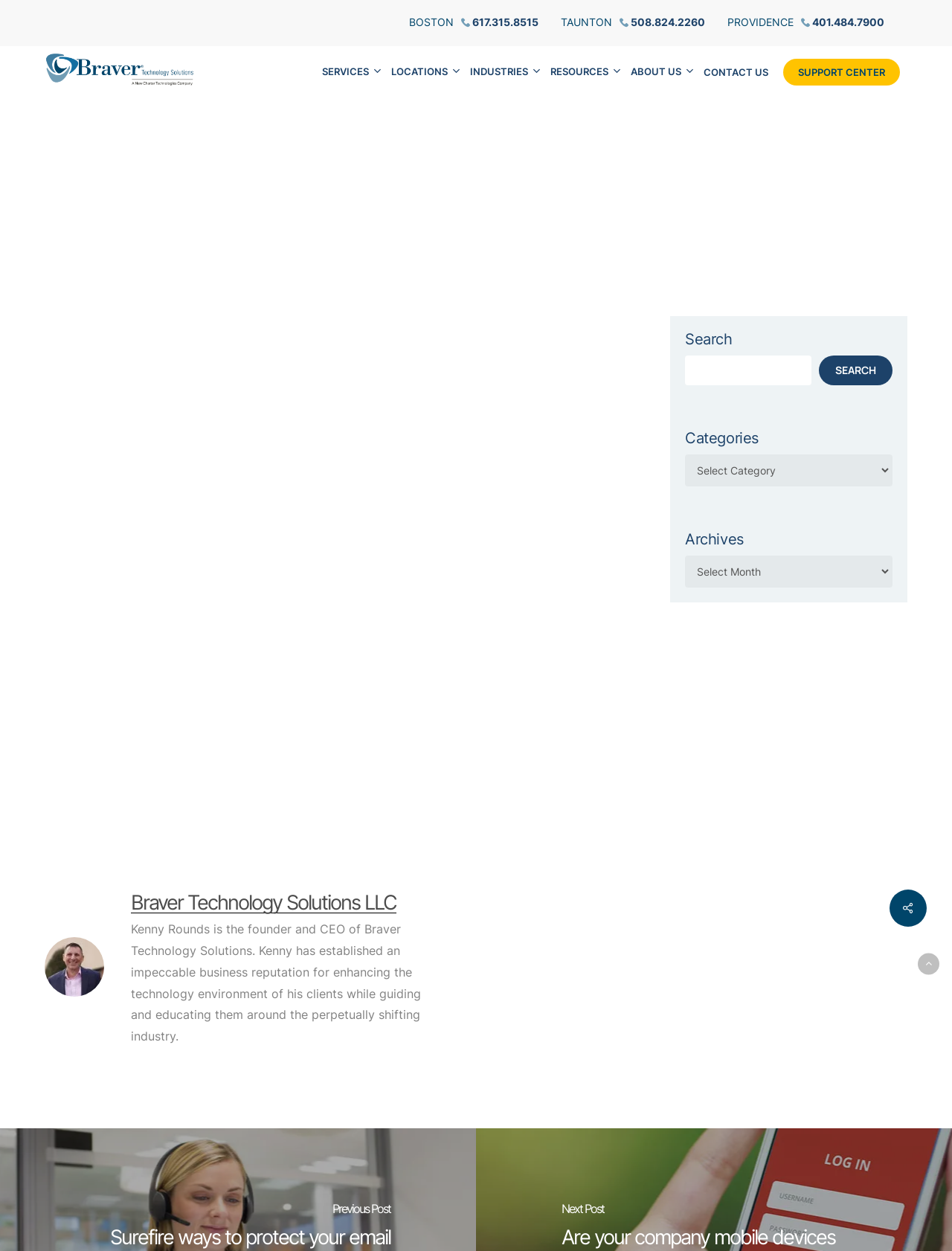Provide a brief response to the question using a single word or phrase: 
What is the name of the CEO of the company?

Kenny Rounds